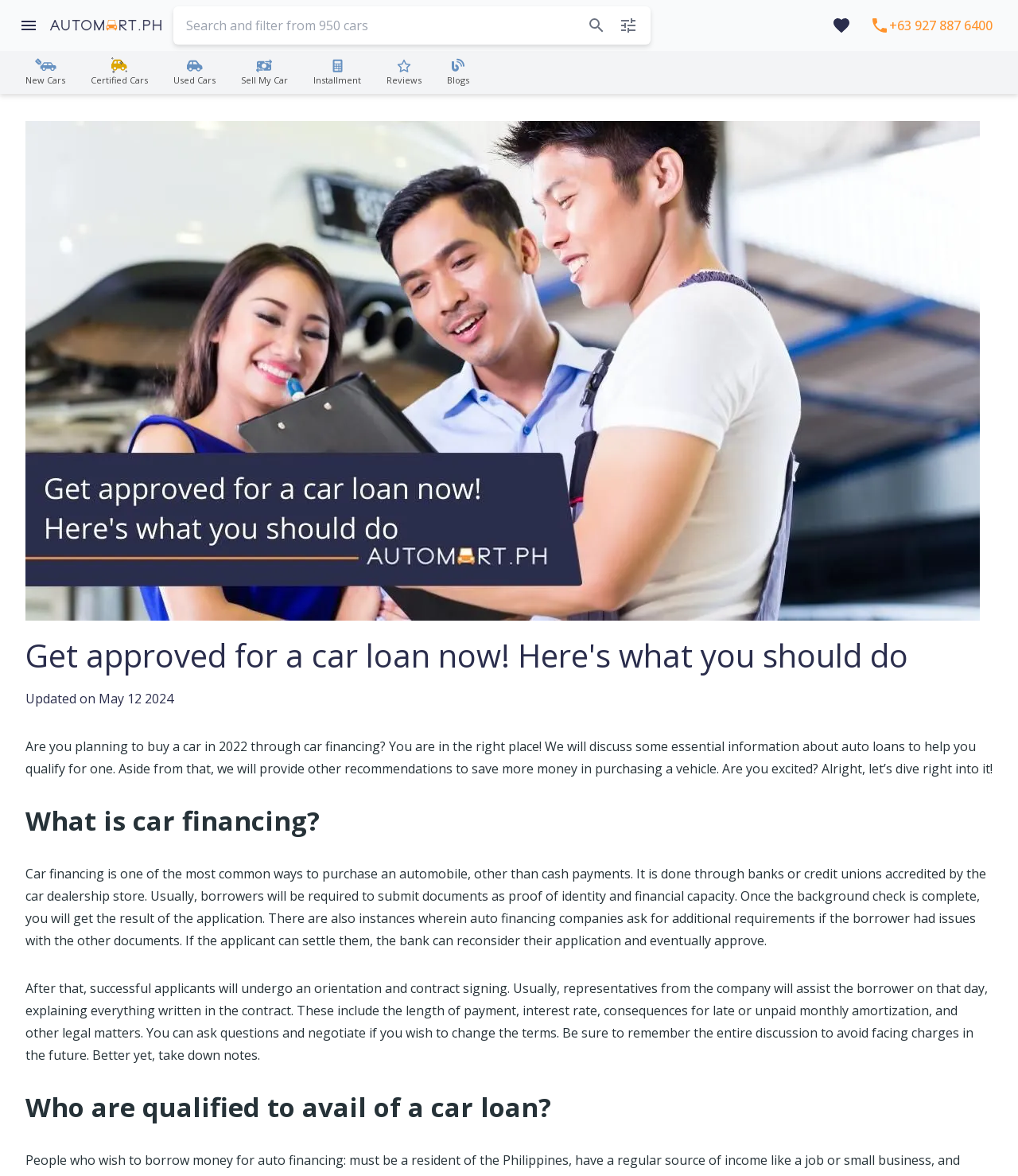Determine the bounding box coordinates for the UI element matching this description: "parent_node: +63 927 887 6400".

[0.044, 0.012, 0.164, 0.032]